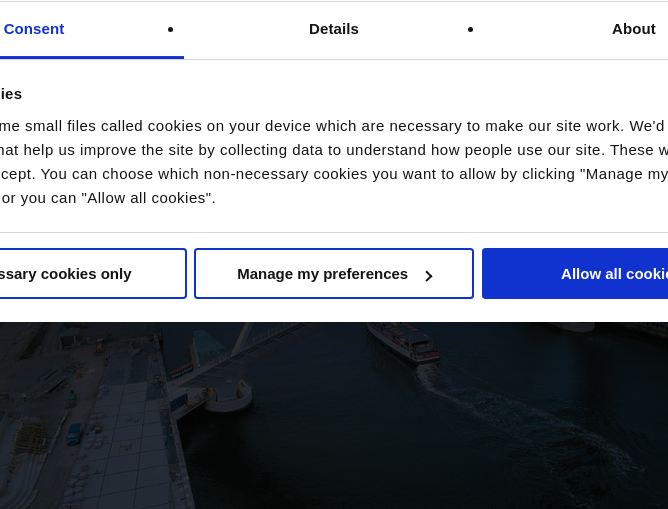Explain the image in a detailed and descriptive way.

The image captures a stunning view of the Gateshead Millennium Bridge, showcasing its elegant design and functionality. The bridge is notable for its unique ability to rotate upwards, allowing large vessels to navigate beneath it. In the foreground, vessels can be seen navigating the River Tyne, highlighting the bridge's pivotal role in connecting different sides of the river. The scene reflects both the architectural beauty and engineering prowess behind the bridge, as well as the cityscape that surrounds it. Accompanying the image is a caption crediting the photograph to Graeme Peacock, providing context for its visual appeal. This imagery is rich with the history and significance of the structure, making it a focal point of both urban life and engineering achievement.